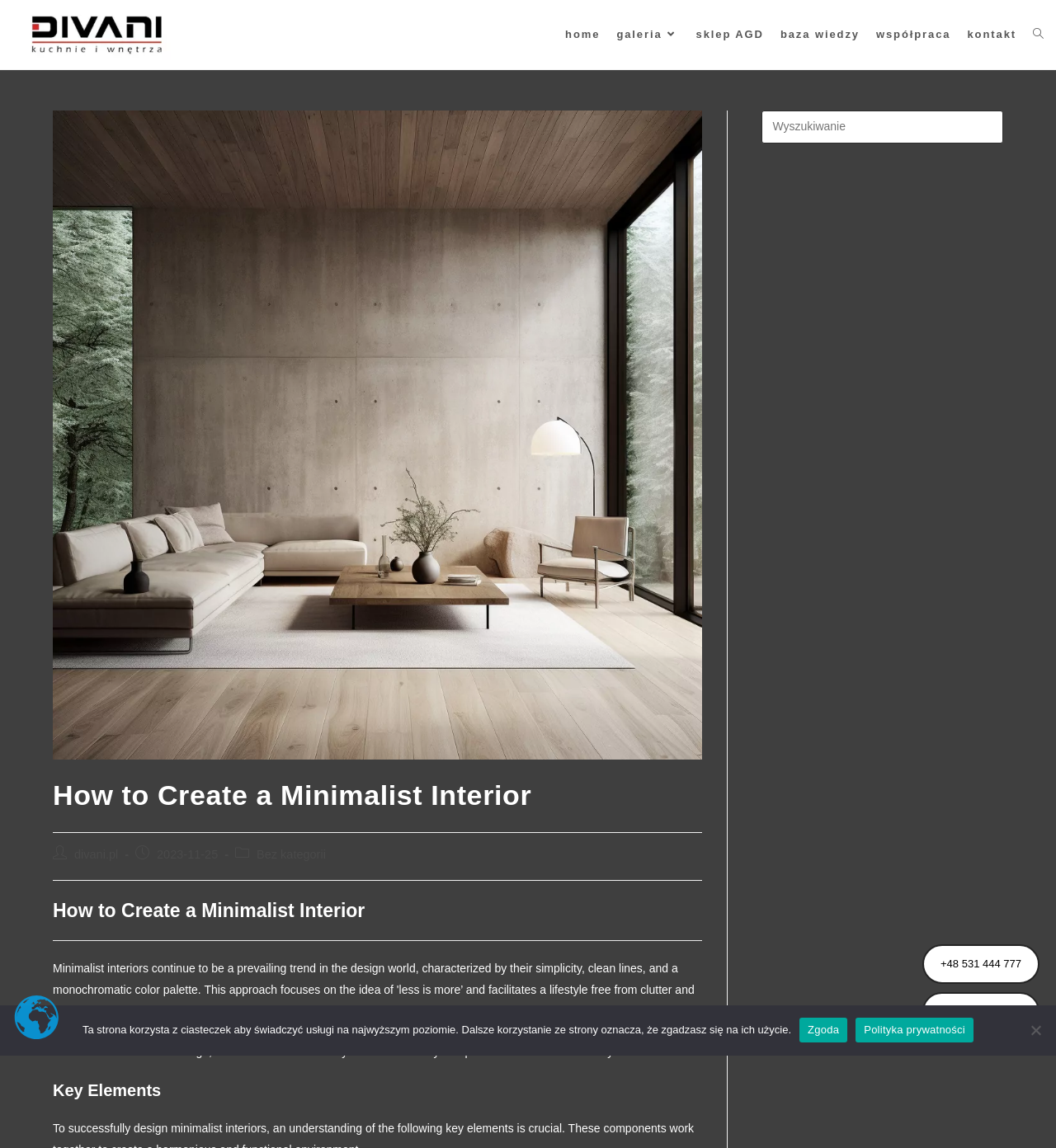Analyze the image and give a detailed response to the question:
What is the topic of the main article?

The topic of the main article can be determined by looking at the heading 'How to Create a Minimalist Interior' which appears multiple times on the webpage.